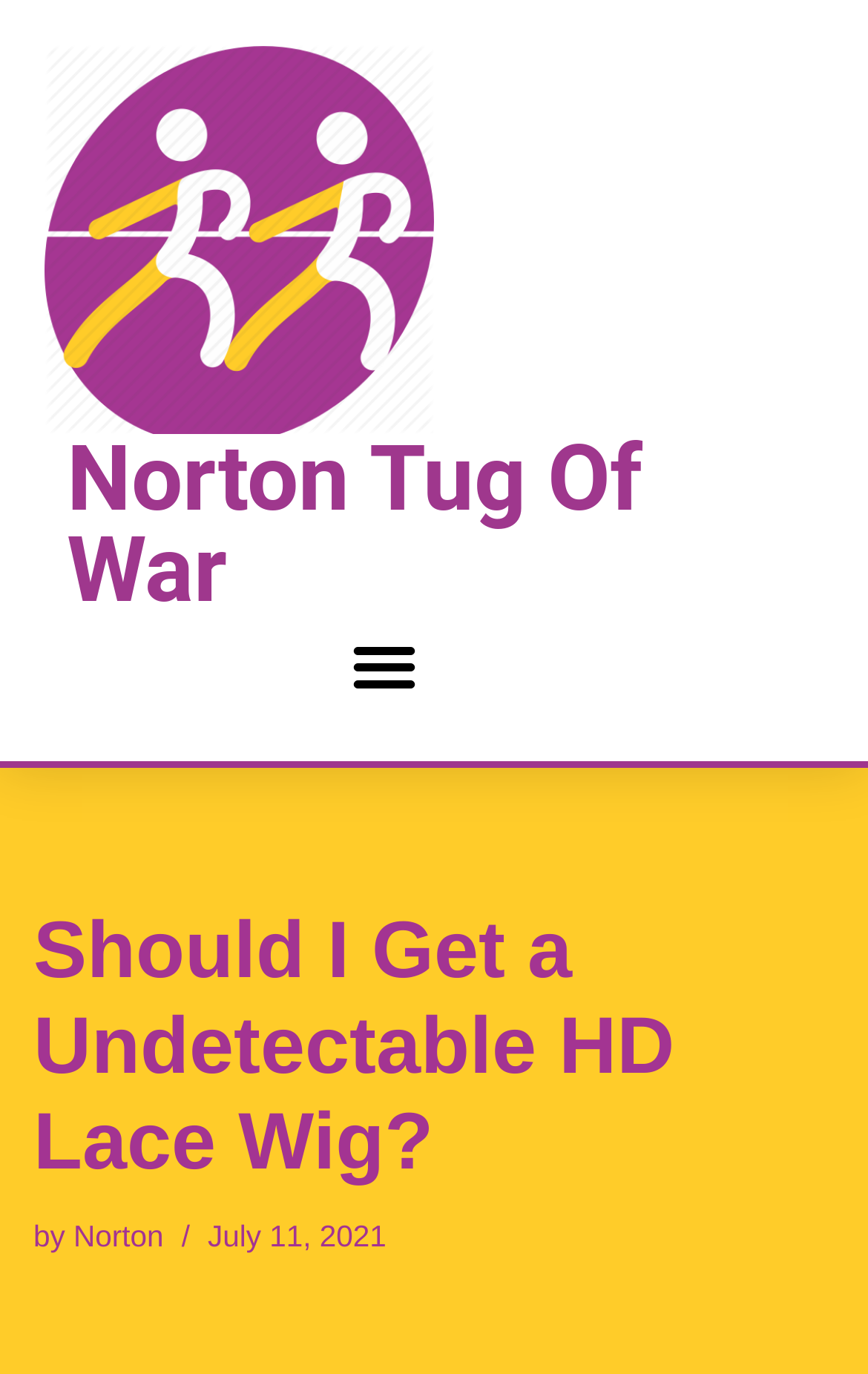Based on the image, provide a detailed response to the question:
Who is the author of the article?

I found the answer by looking at the link element 'Norton' which is a child of the static text element 'by', indicating that Norton is the author of the article.